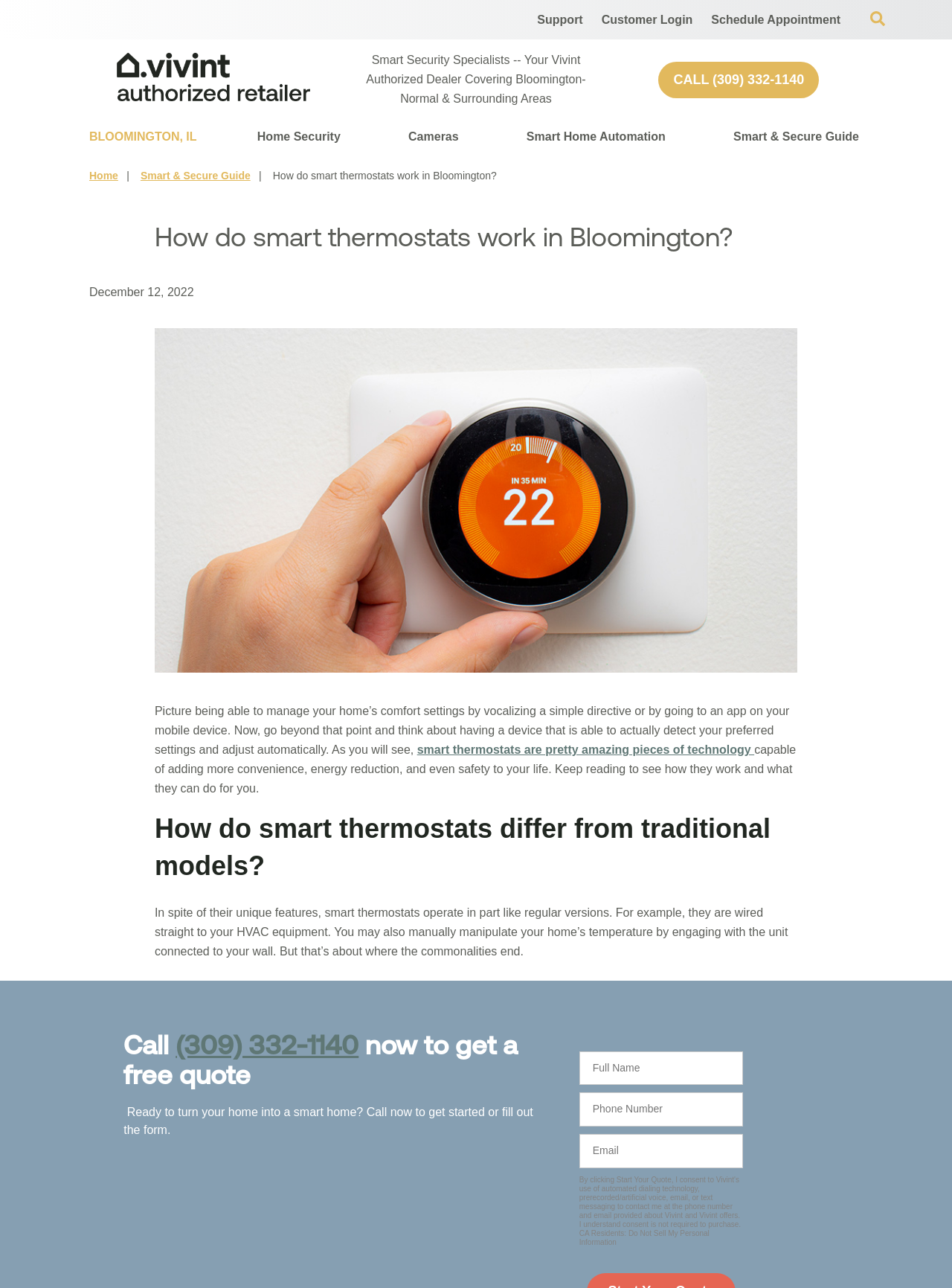Please specify the bounding box coordinates of the clickable region necessary for completing the following instruction: "Learn about Smart Home Automation". The coordinates must consist of four float numbers between 0 and 1, i.e., [left, top, right, bottom].

[0.553, 0.093, 0.699, 0.12]